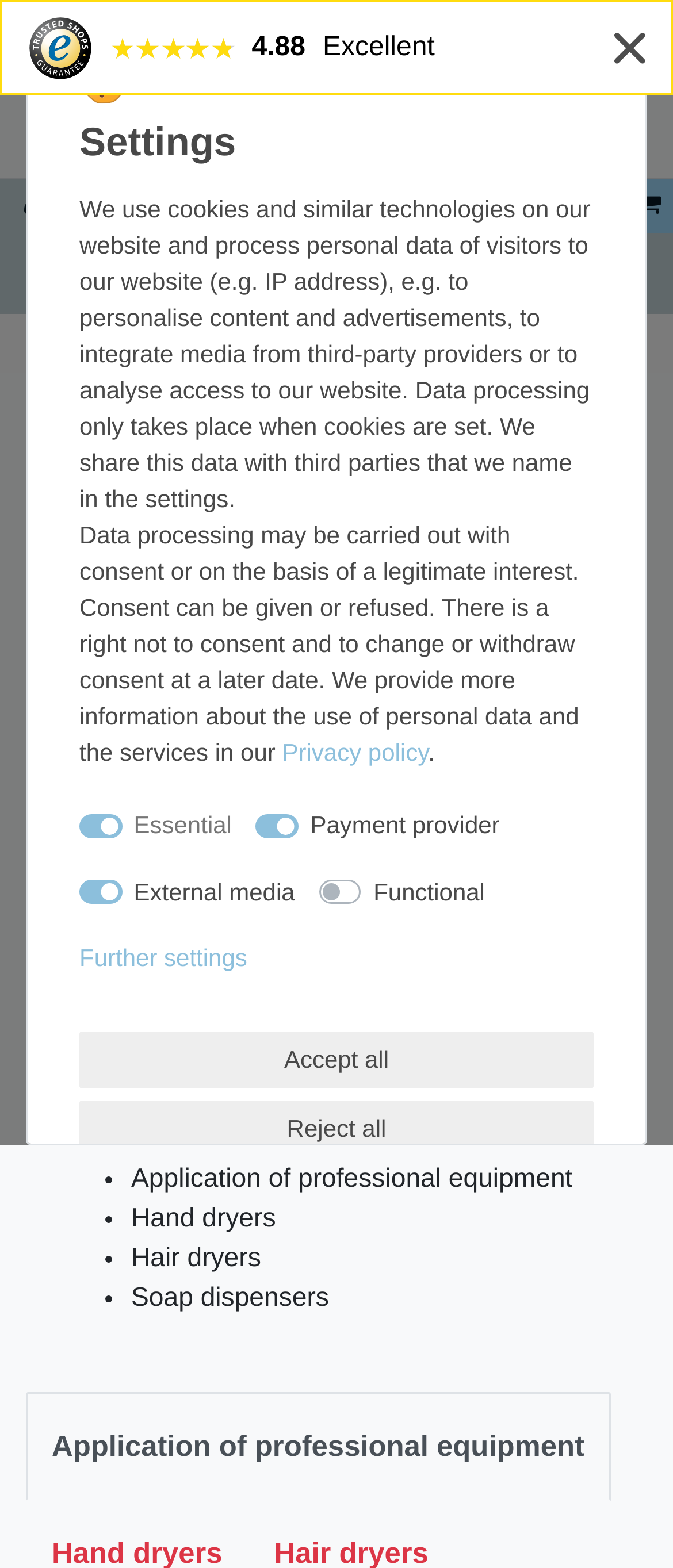Show the bounding box coordinates of the element that should be clicked to complete the task: "Log in to the account".

[0.018, 0.114, 0.088, 0.149]